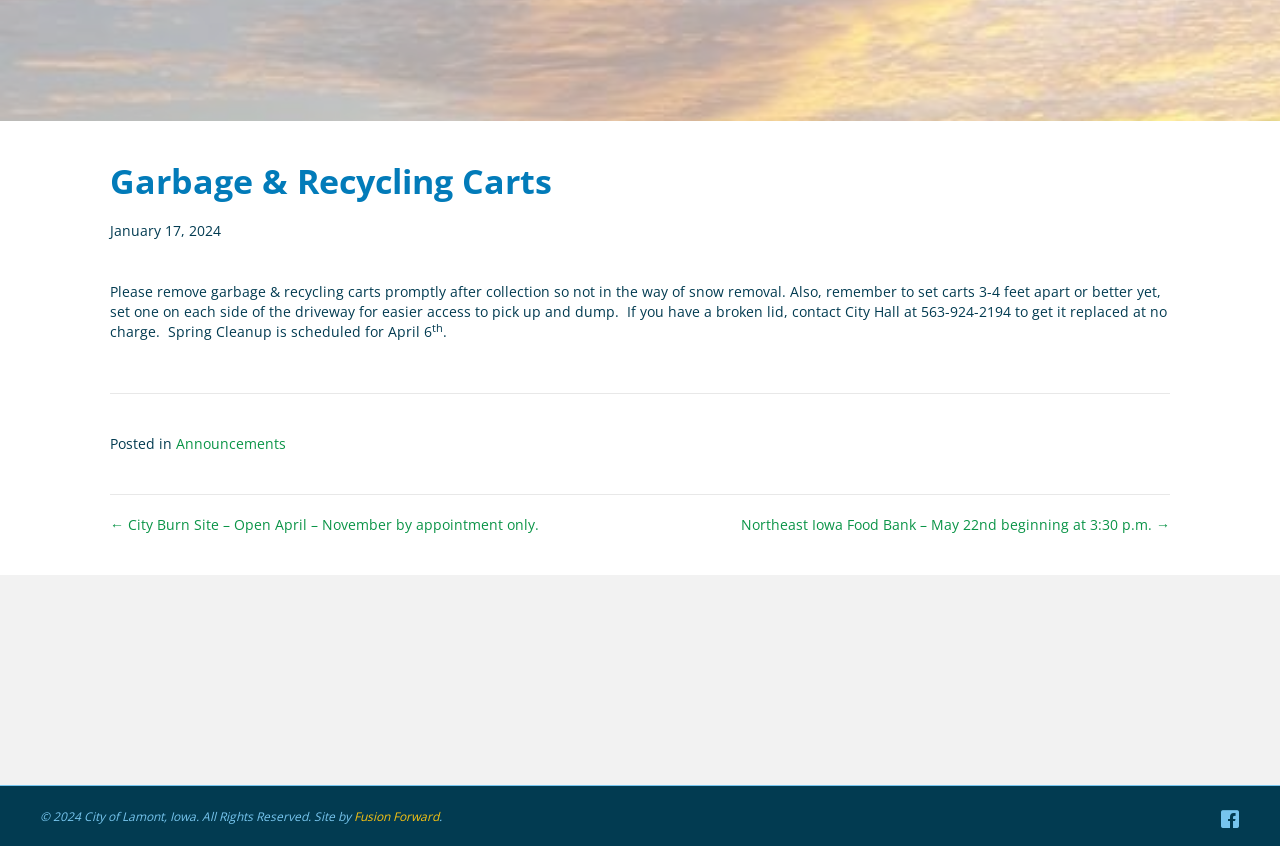Find the bounding box of the UI element described as follows: "parent_node: Calendar".

[0.496, 0.756, 0.594, 0.839]